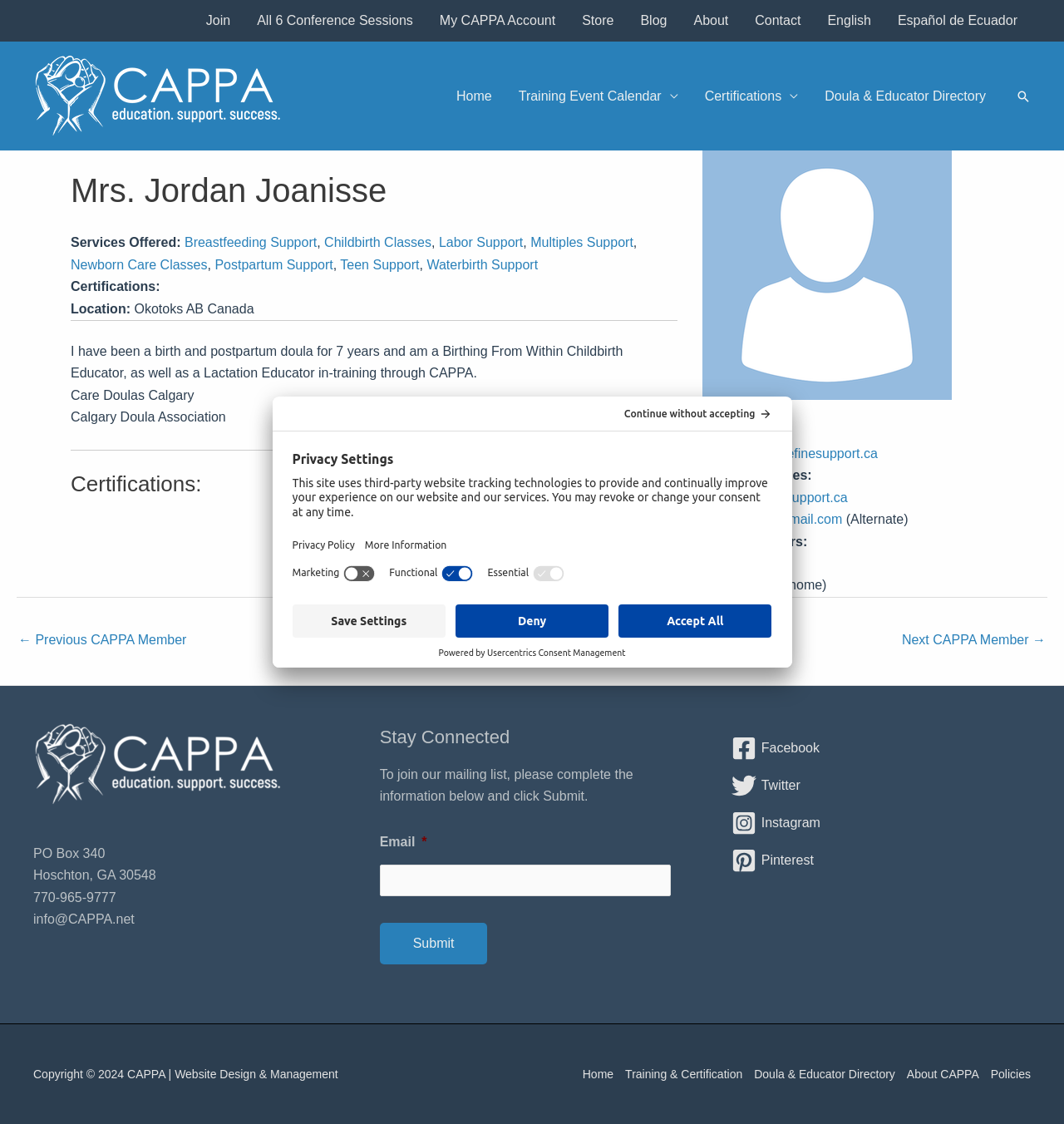What is the phone number of Mrs. Jordan Joanisse?
Answer the question with a single word or phrase, referring to the image.

403614-1948